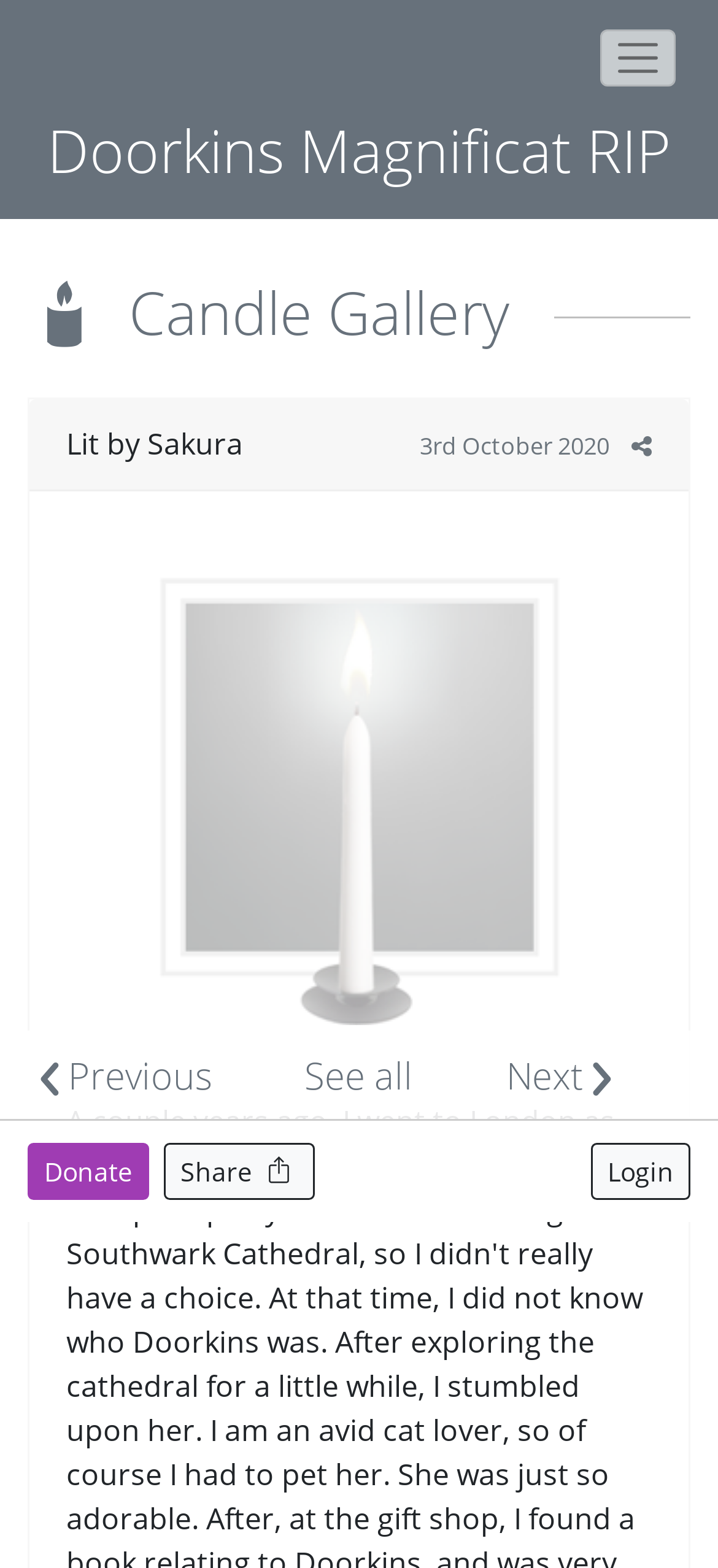Based on the element description Next candle, identify the bounding box of the UI element in the given webpage screenshot. The coordinates should be in the format (top-left x, top-left y, bottom-right x, bottom-right y) and must be between 0 and 1.

[0.705, 0.67, 0.864, 0.702]